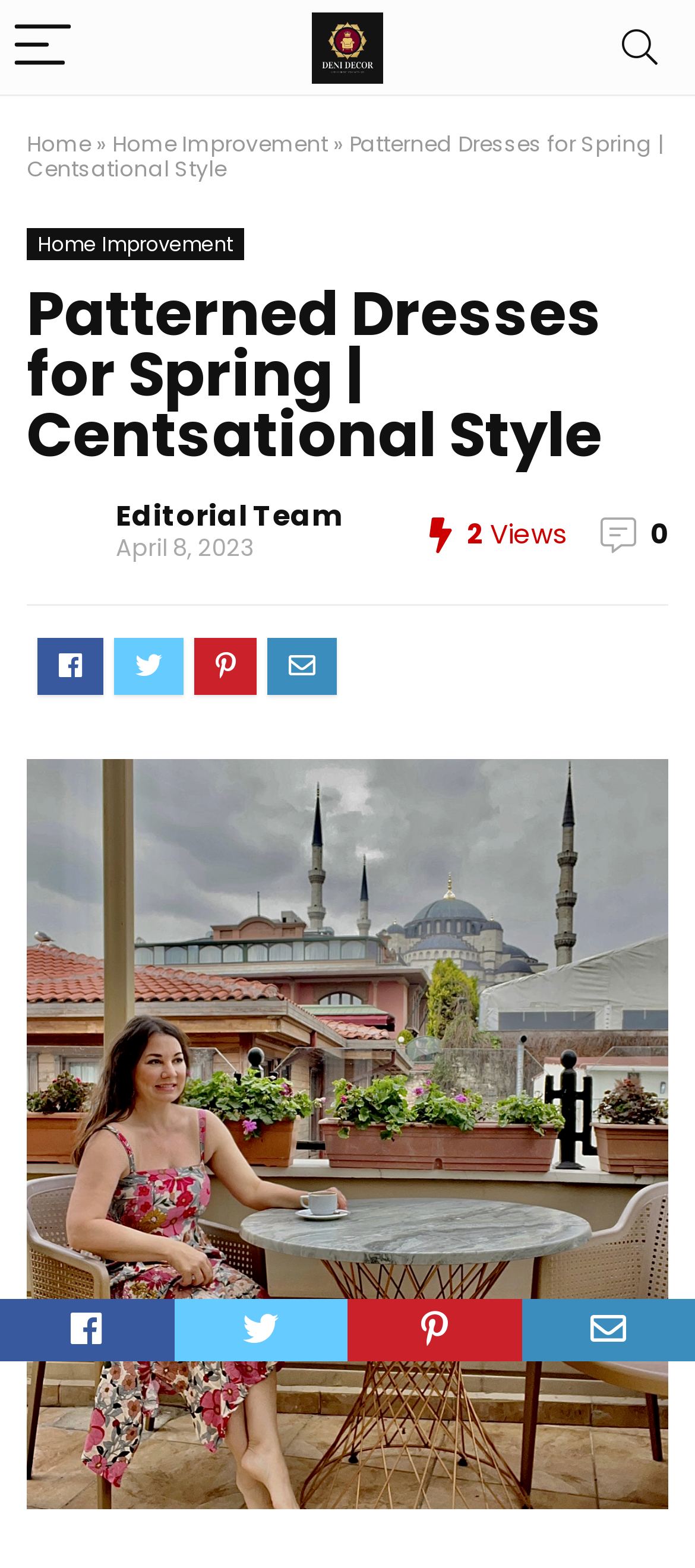Please give a concise answer to this question using a single word or phrase: 
What is the name of the website?

DeniDecor